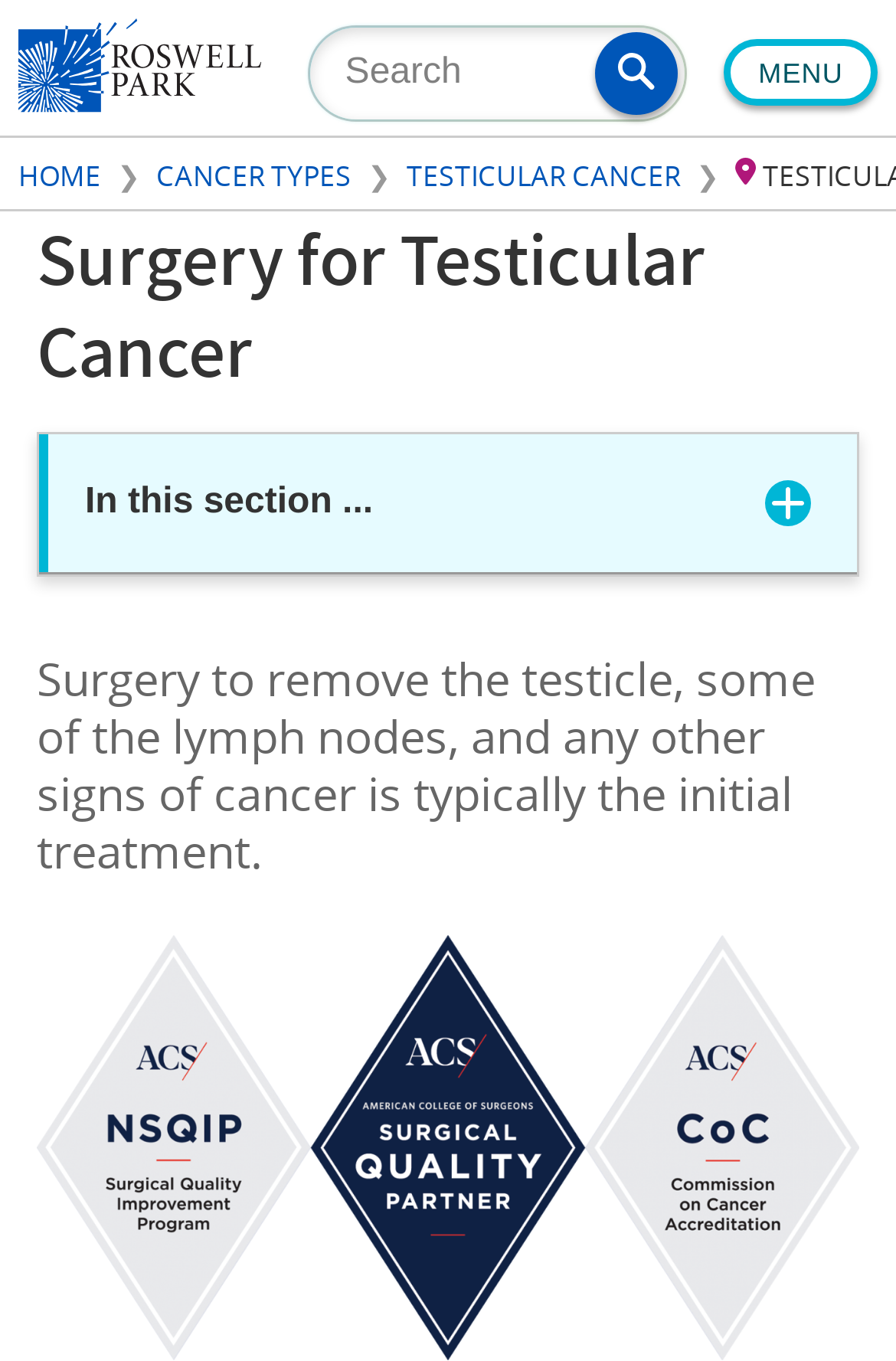What is the badge displayed at the bottom of the page?
Please give a detailed and elaborate explanation in response to the question.

The image at the bottom of the page has a description 'American College of Surgeons Quality badges', which suggests that it is a badge indicating the quality of the cancer center.